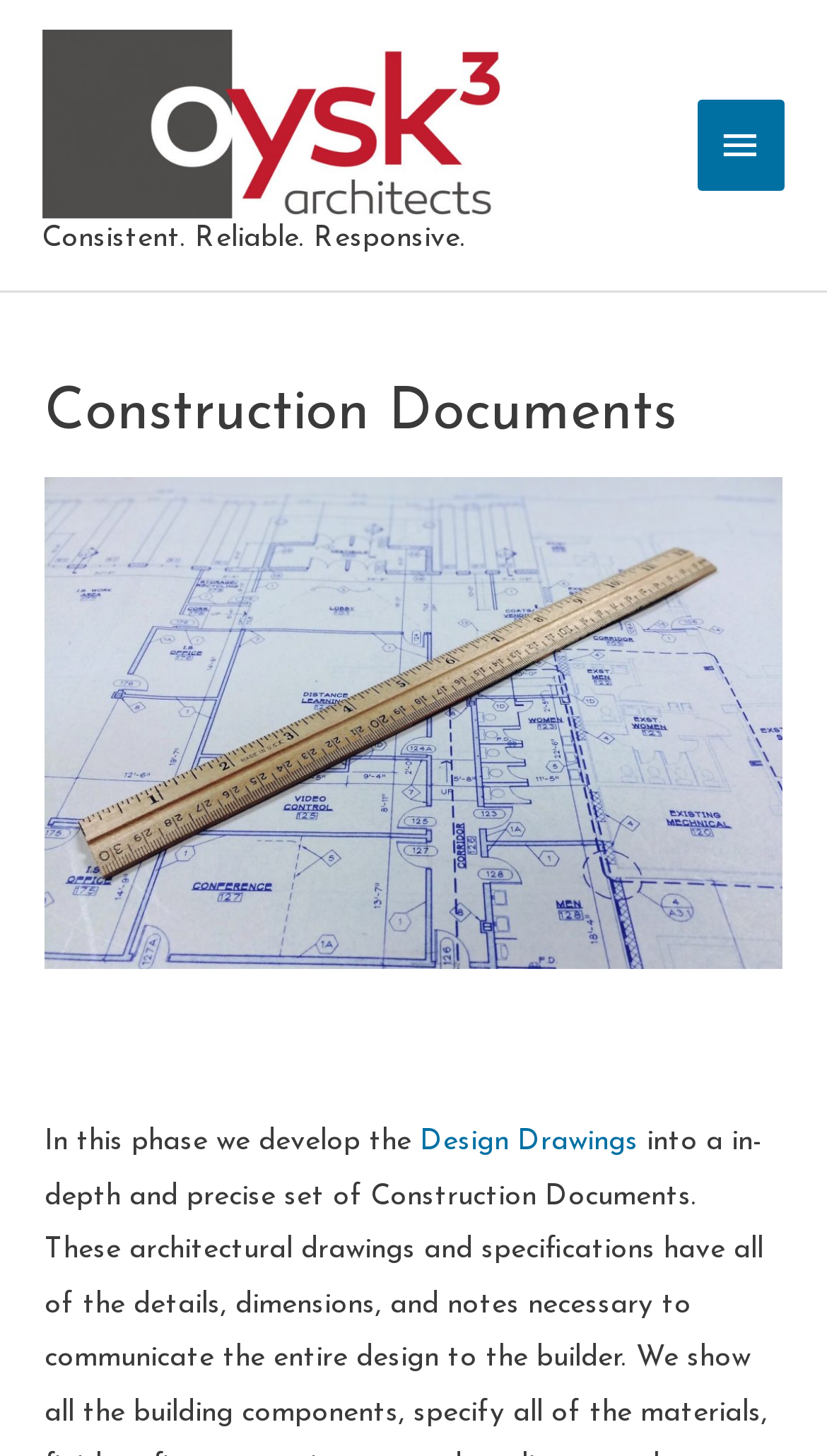What is the current phase of the project?
Provide a short answer using one word or a brief phrase based on the image.

Construction Documents